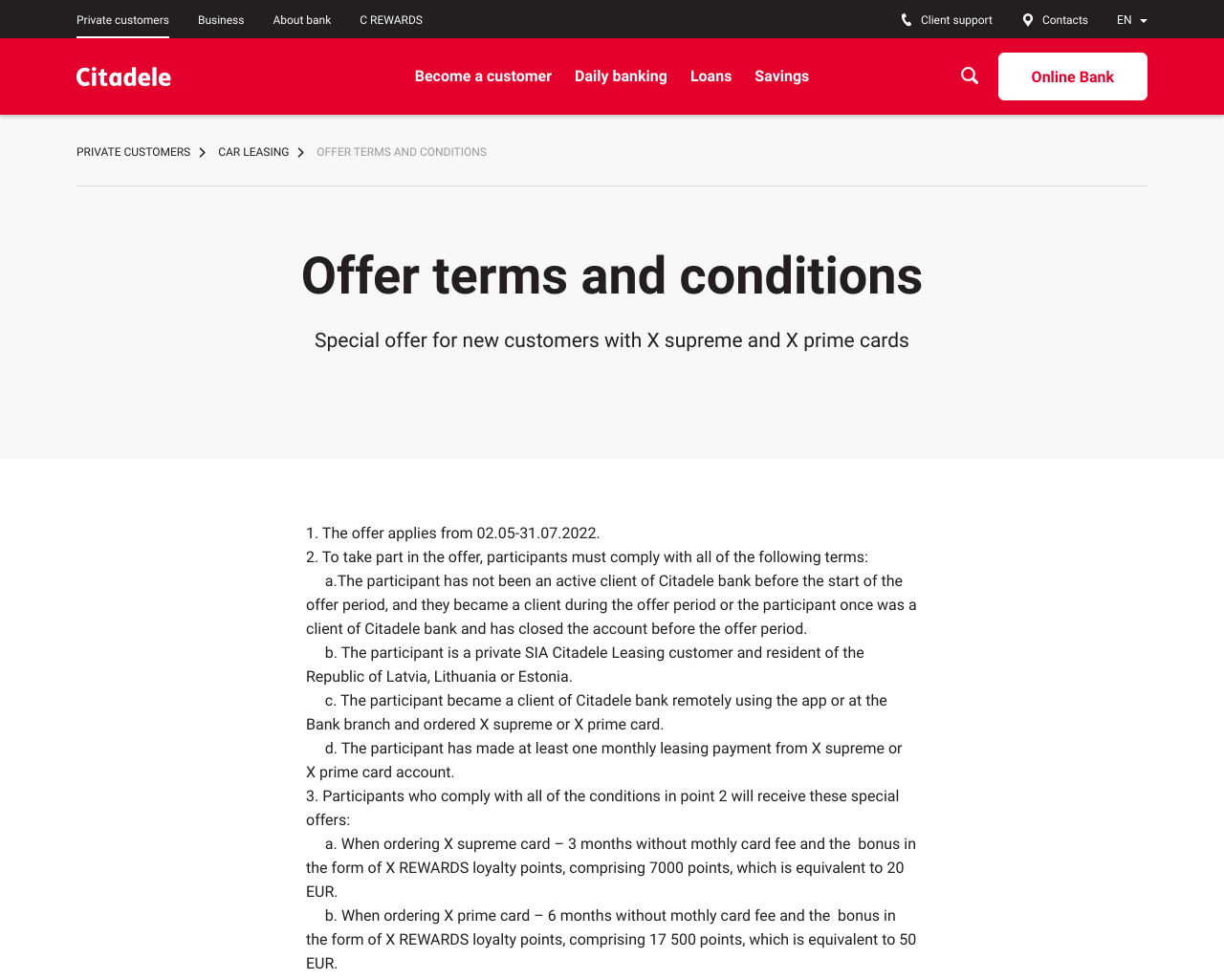Given the element description: "en", predict the bounding box coordinates of the UI element it refers to, using four float numbers between 0 and 1, i.e., [left, top, right, bottom].

[0.912, 0.014, 0.938, 0.028]